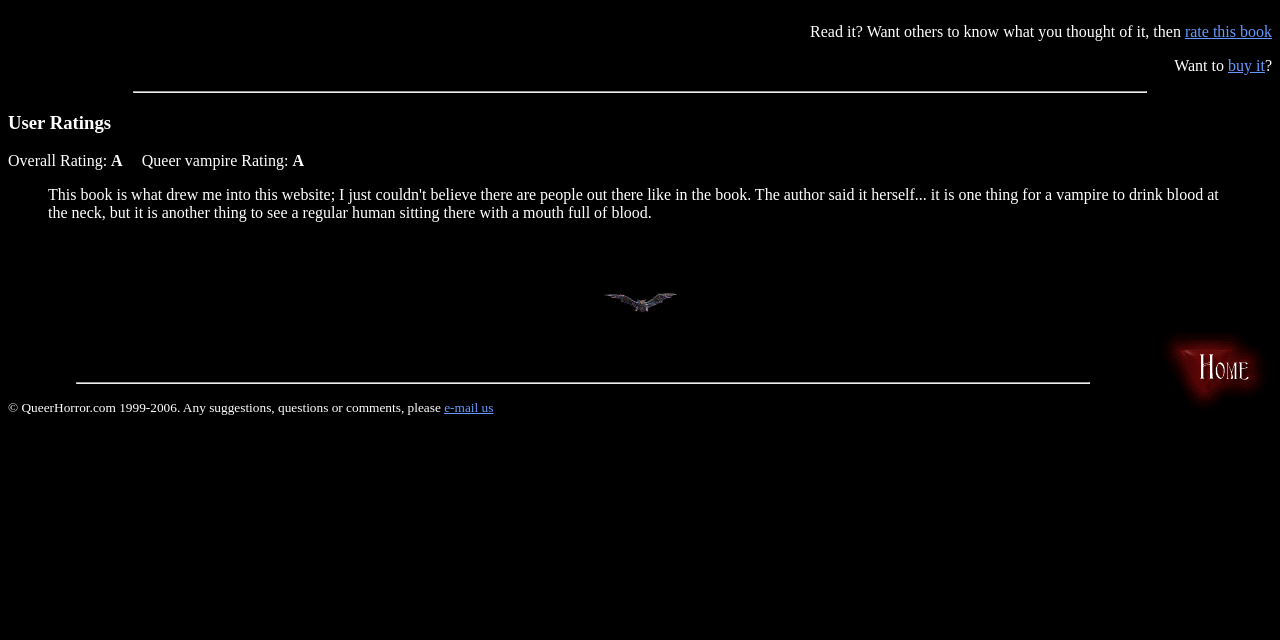Provide the bounding box coordinates of the UI element this sentence describes: "rate this book".

[0.926, 0.036, 0.994, 0.062]